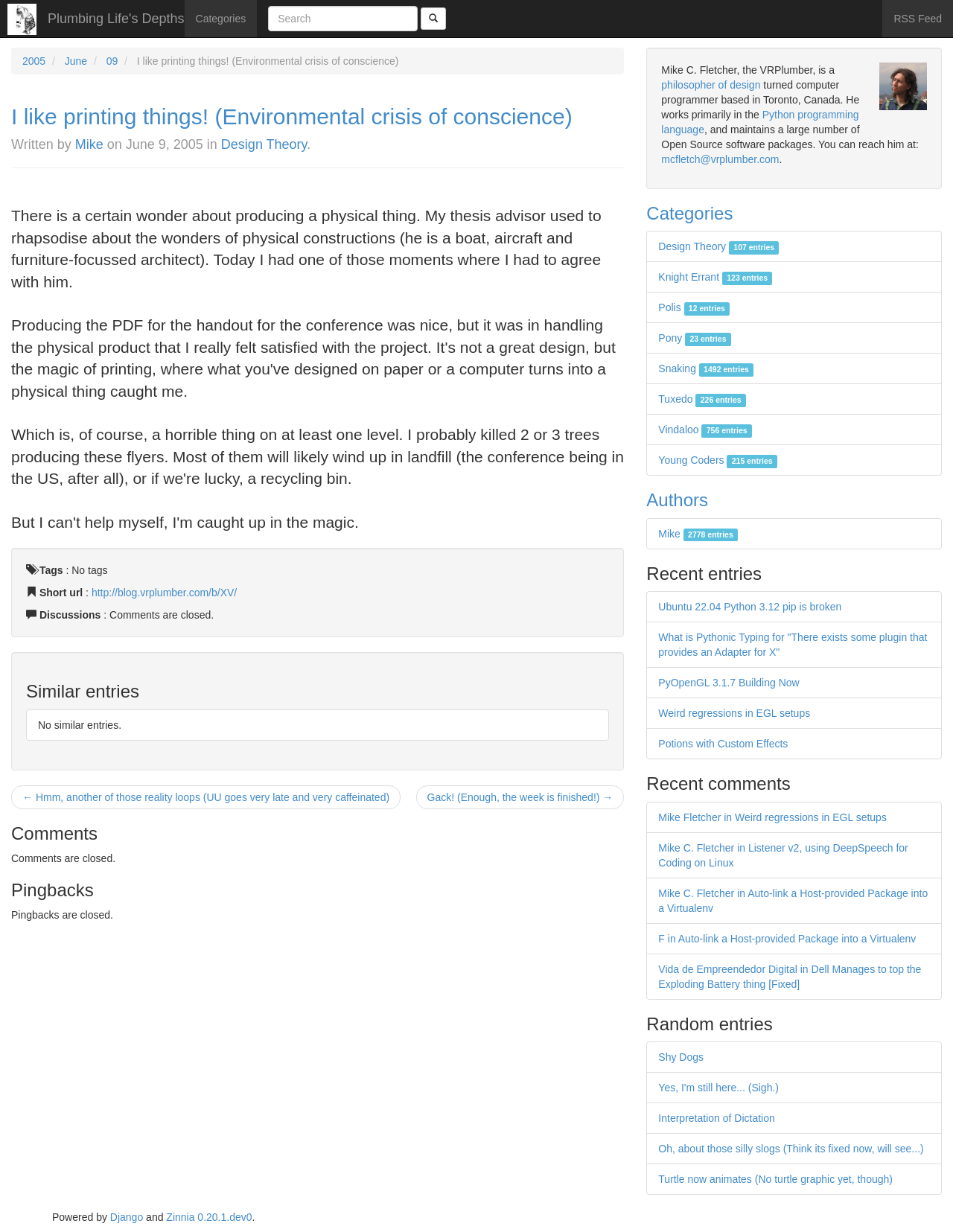Provide your answer in one word or a succinct phrase for the question: 
What is the date of the blog post?

June 9, 2005